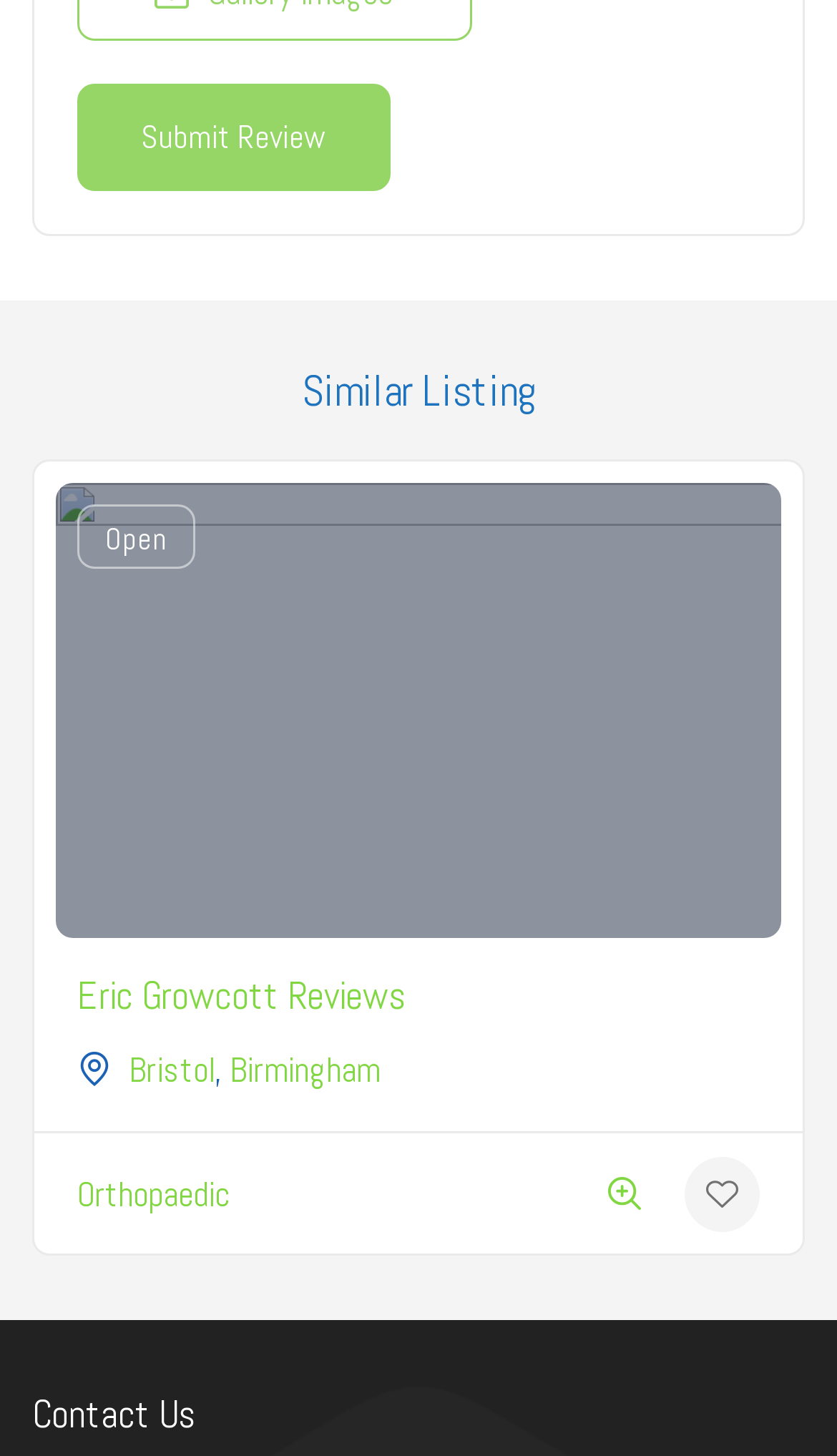Respond to the question below with a single word or phrase: What is the purpose of the 'Submit Review' button?

To submit a review